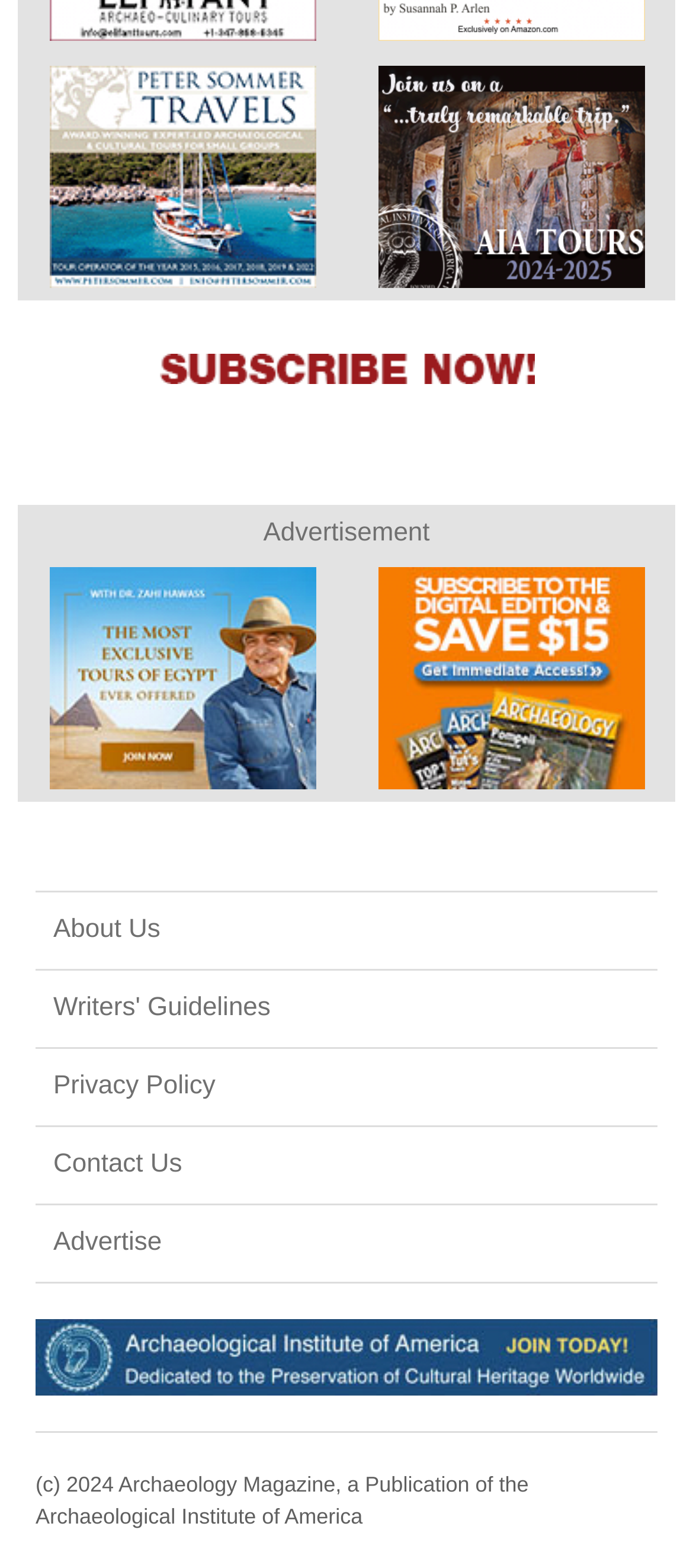Locate the bounding box coordinates of the element I should click to achieve the following instruction: "Learn about the writers' guidelines".

[0.051, 0.619, 0.949, 0.668]